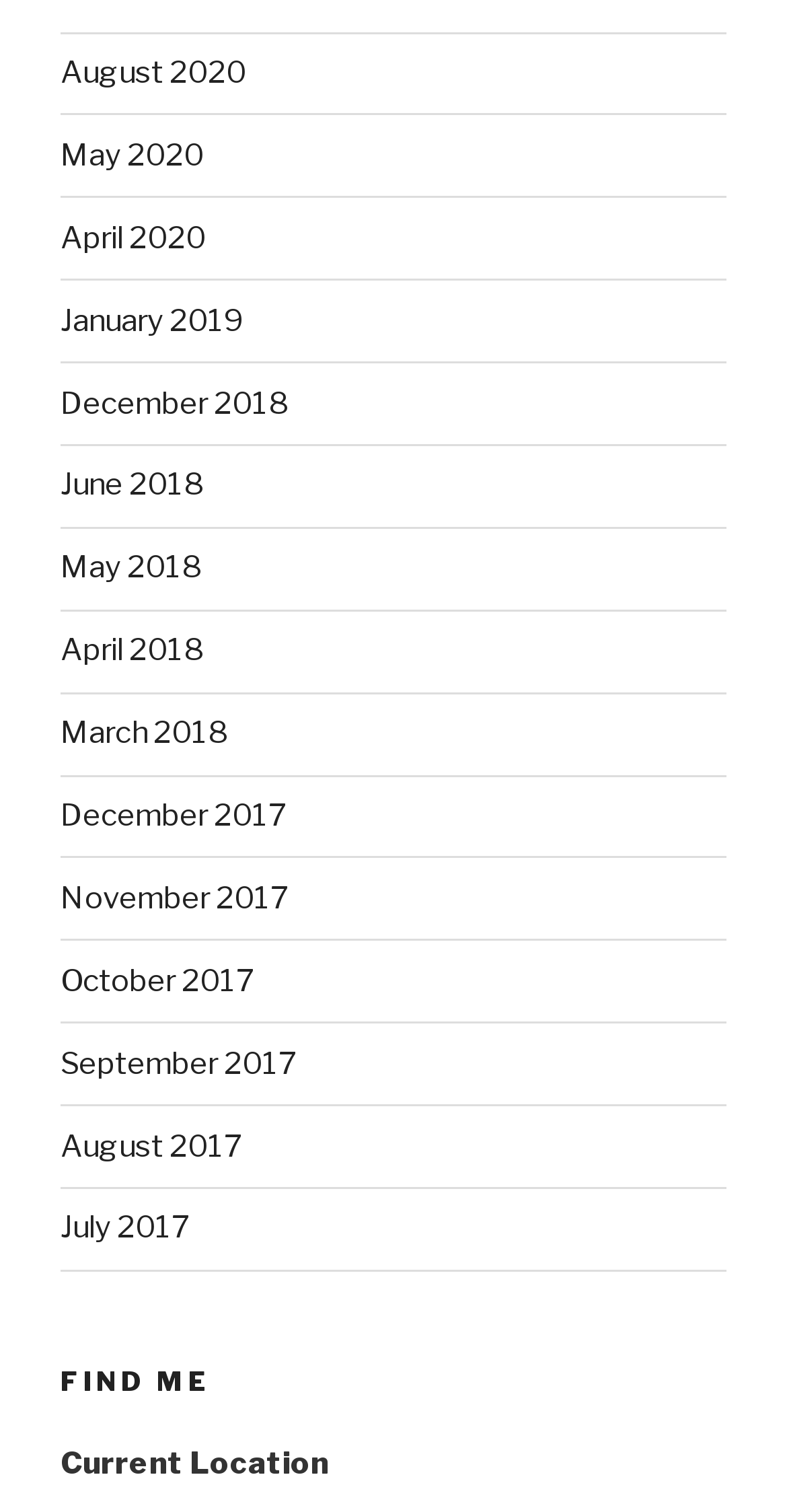Identify the bounding box coordinates of the clickable region necessary to fulfill the following instruction: "check current location". The bounding box coordinates should be four float numbers between 0 and 1, i.e., [left, top, right, bottom].

[0.077, 0.955, 0.418, 0.979]